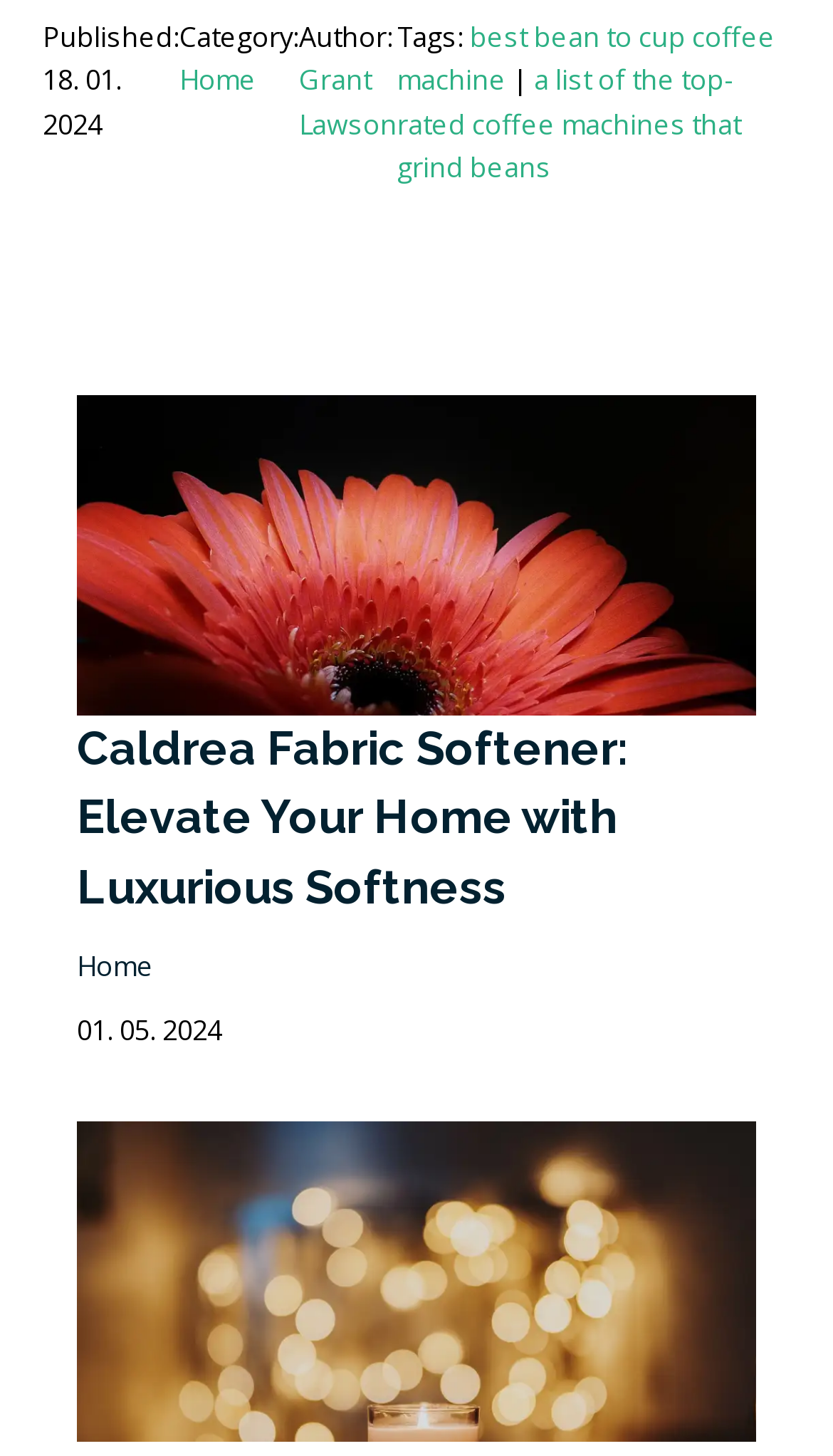Locate the bounding box coordinates of the region to be clicked to comply with the following instruction: "click on the 'Home' link". The coordinates must be four float numbers between 0 and 1, in the form [left, top, right, bottom].

[0.215, 0.042, 0.308, 0.068]